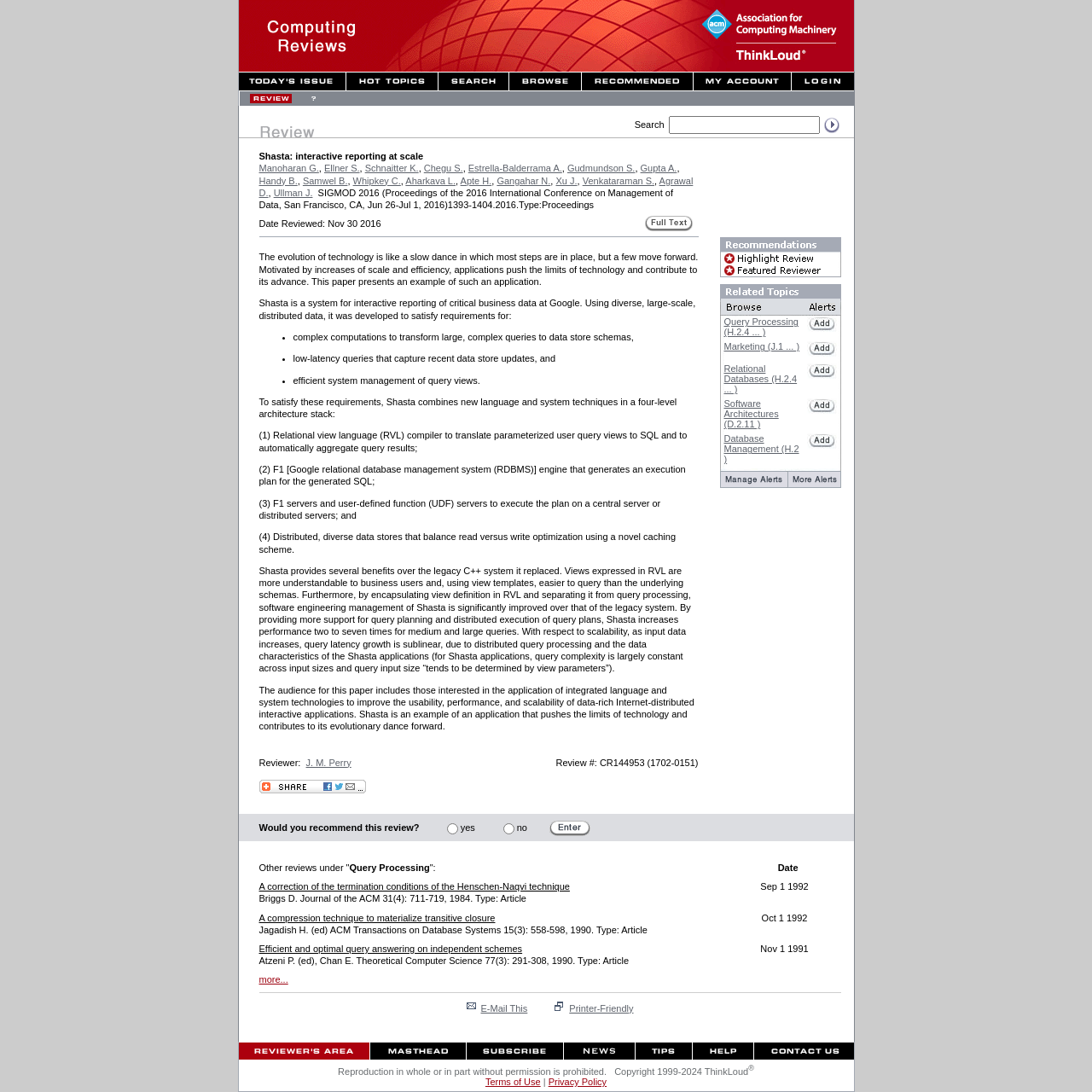Bounding box coordinates are specified in the format (top-left x, top-left y, bottom-right x, bottom-right y). All values are floating point numbers bounded between 0 and 1. Please provide the bounding box coordinate of the region this sentence describes: alt="Bookmark and Share"

[0.237, 0.715, 0.335, 0.729]